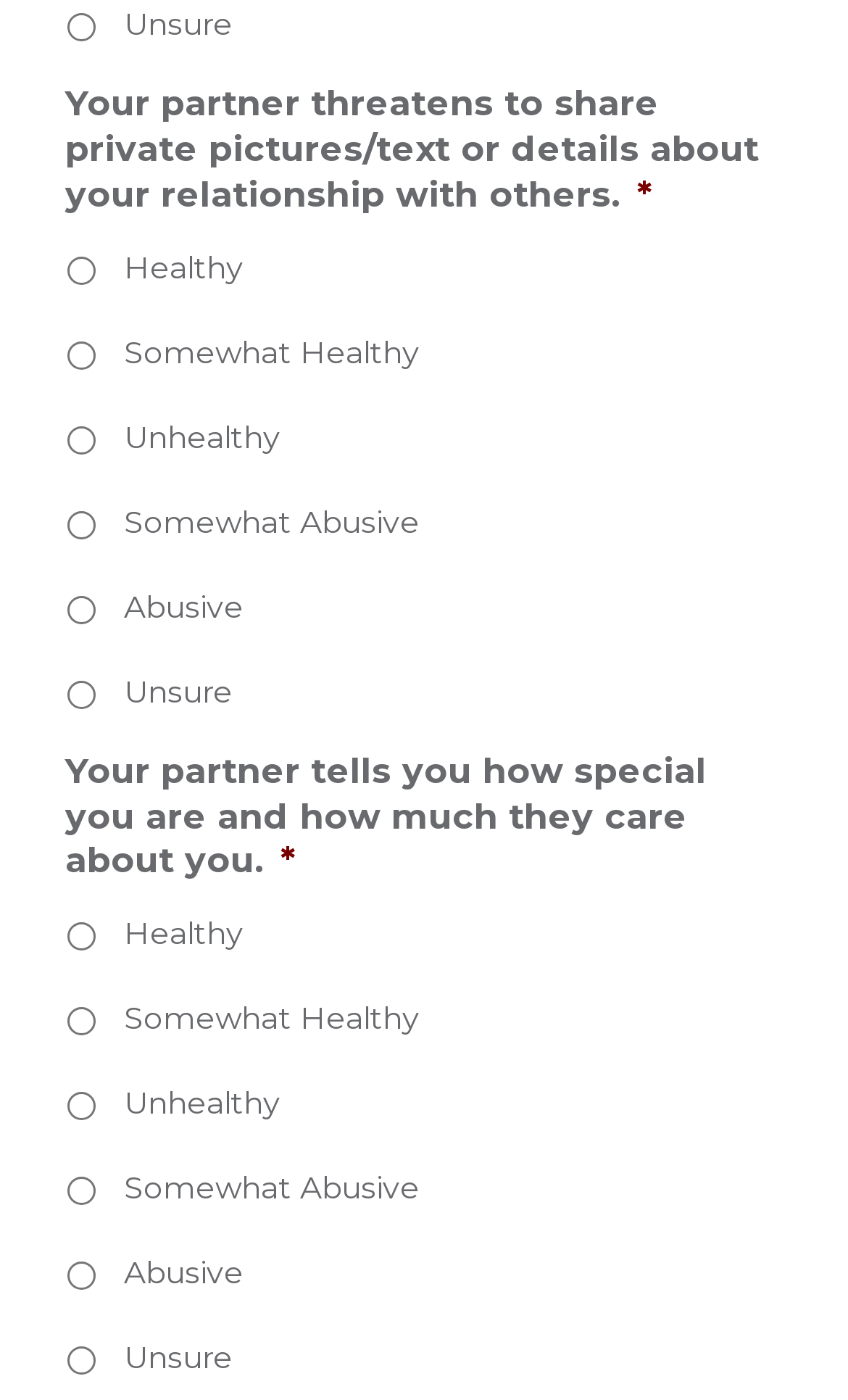Answer the following in one word or a short phrase: 
What is the second statement about?

Partner's compliment